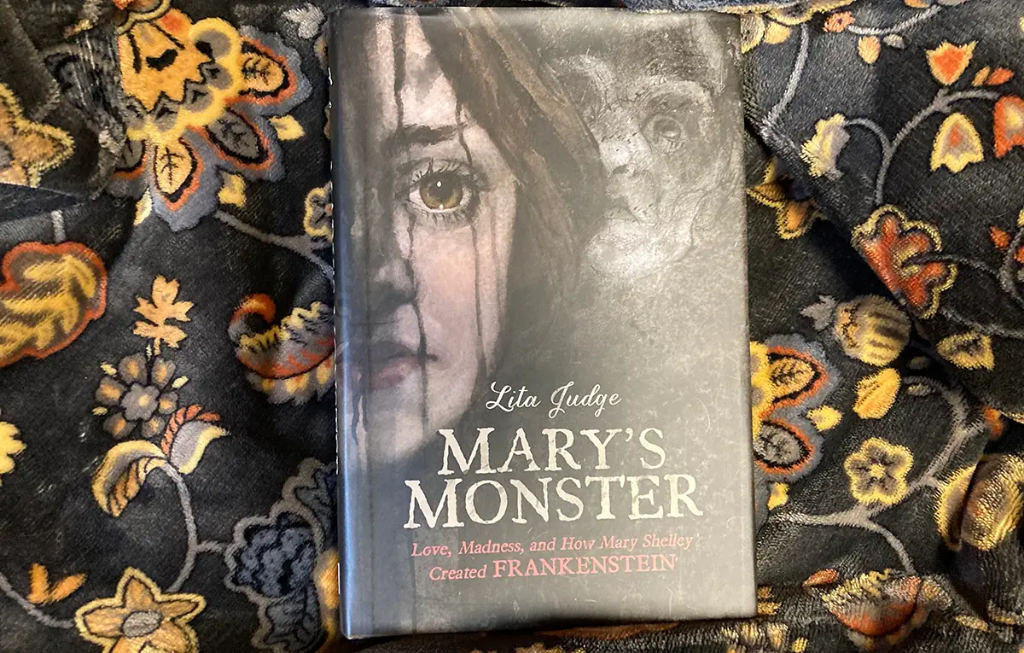Who is the author of the book?
Please give a well-detailed answer to the question.

The caption explicitly states that the book 'Mary's Monster: Love, Madness, and How Mary Shelley Created Frankenstein' is authored by Lita Judge.